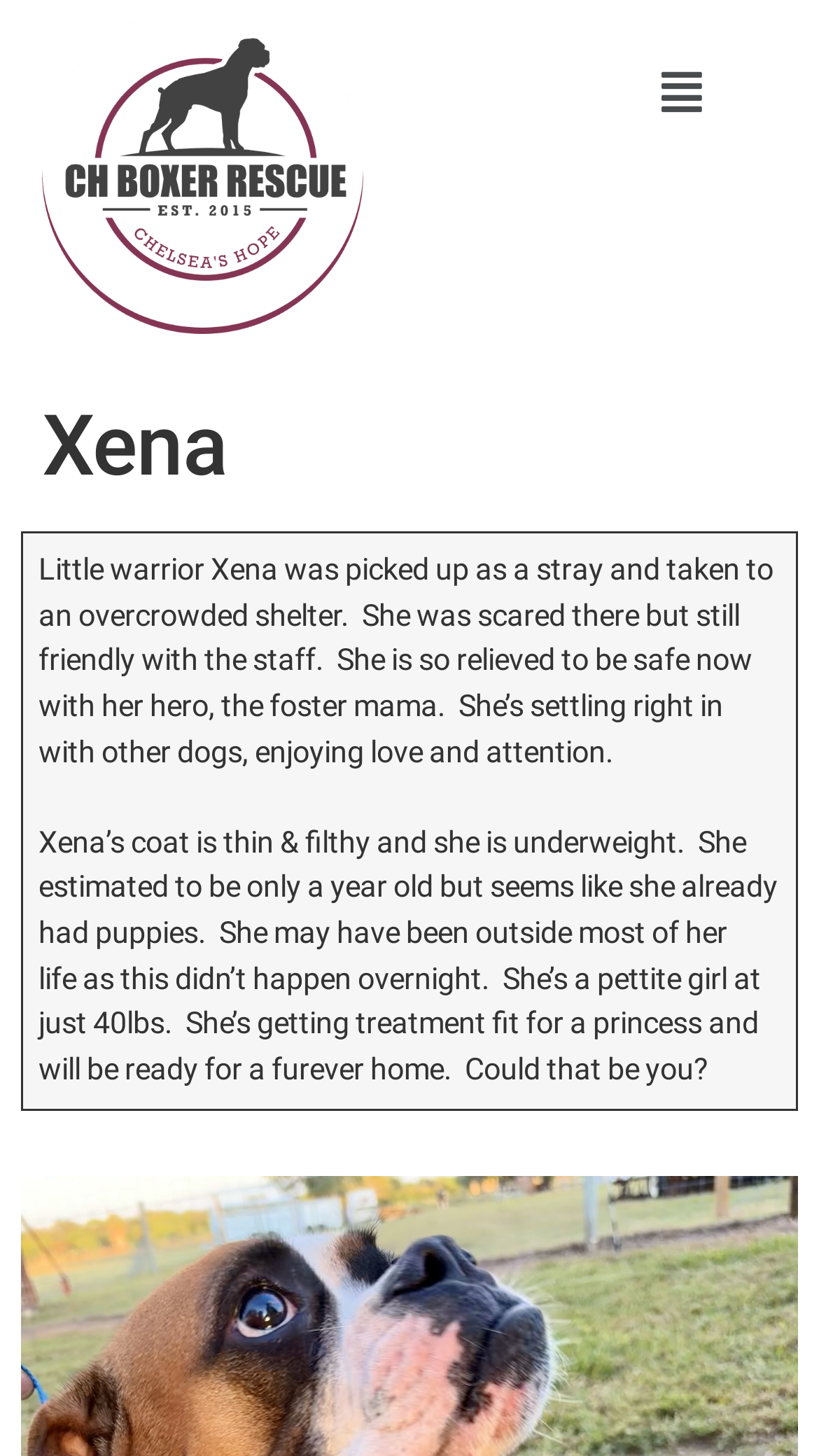How much does Xena weigh?
Respond with a short answer, either a single word or a phrase, based on the image.

40lbs